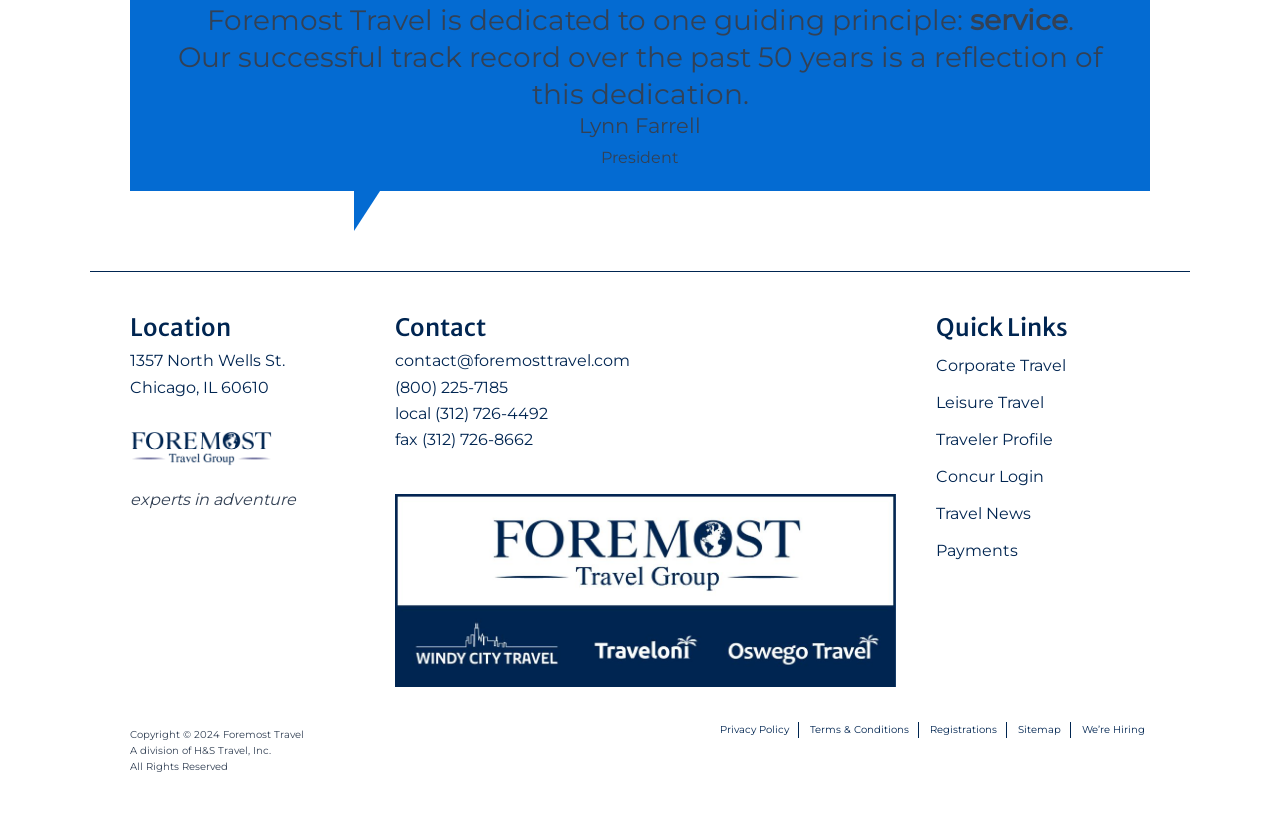Identify the bounding box coordinates of the section to be clicked to complete the task described by the following instruction: "go to Concur Login". The coordinates should be four float numbers between 0 and 1, formatted as [left, top, right, bottom].

[0.731, 0.564, 0.89, 0.608]